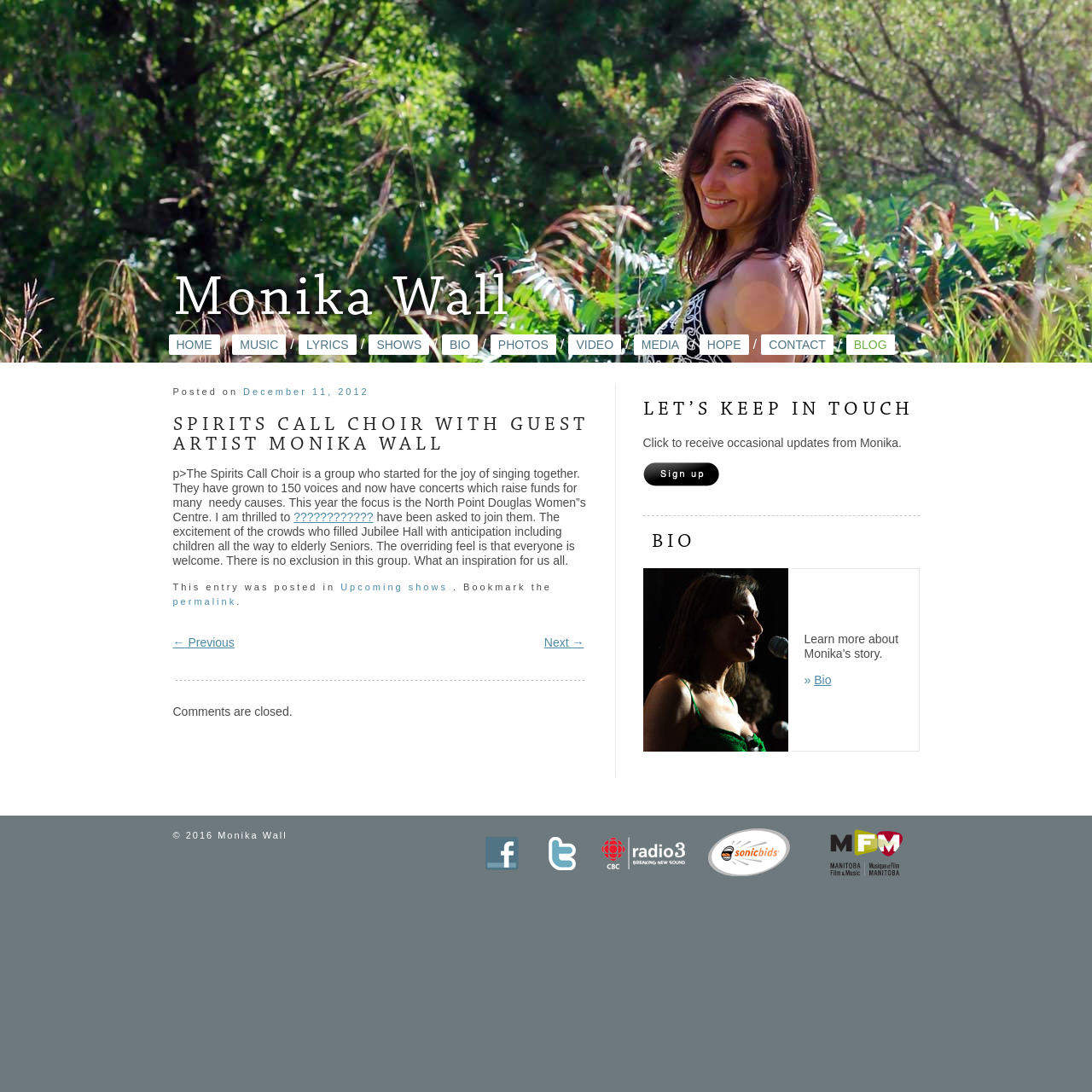What is the name of the blog post?
Please provide an in-depth and detailed response to the question.

The question can be answered by looking at the heading 'SPIRITS CALL CHOIR WITH GUEST ARTIST MONIKA WALL' which is the title of the blog post.